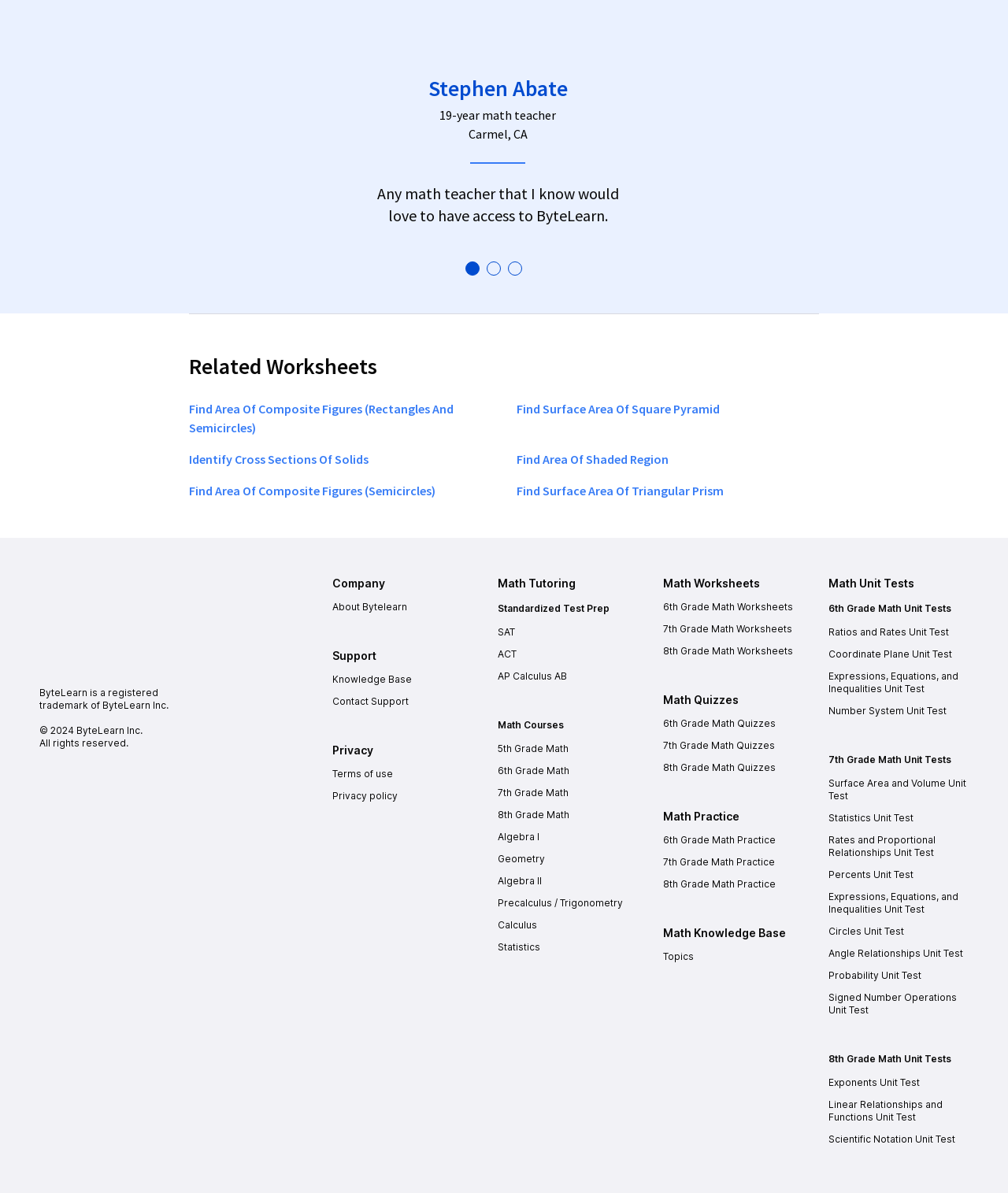Locate the bounding box coordinates of the segment that needs to be clicked to meet this instruction: "Click on the 'SEND FORM' button".

None